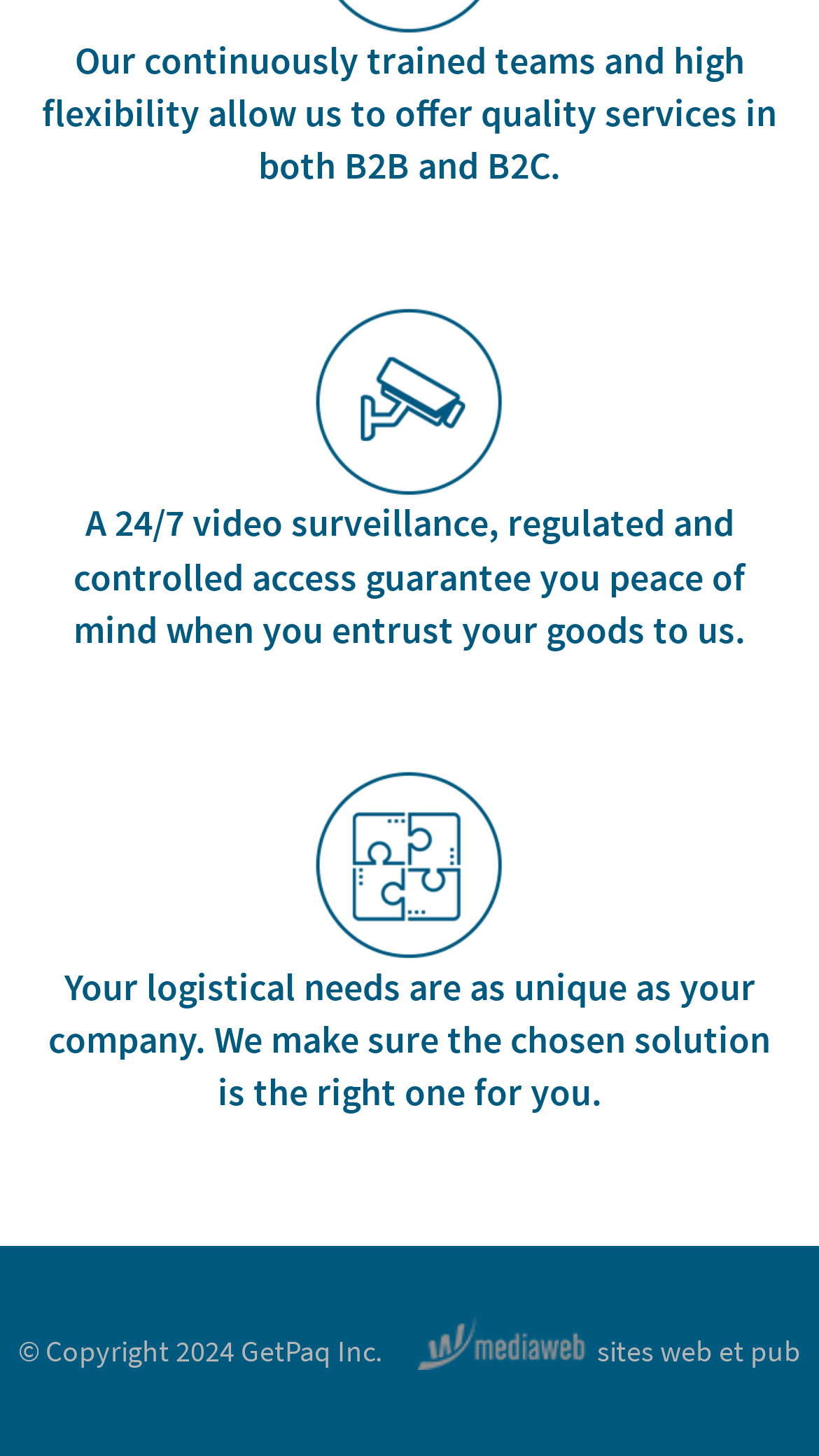Please provide a detailed answer to the question below based on the screenshot: 
What kind of services does the company offer?

Based on the StaticText element with the text 'Our continuously trained teams and high flexibility allow us to offer quality services in both B2B and B2C.', it can be inferred that the company provides services in both business-to-business and business-to-consumer sectors.